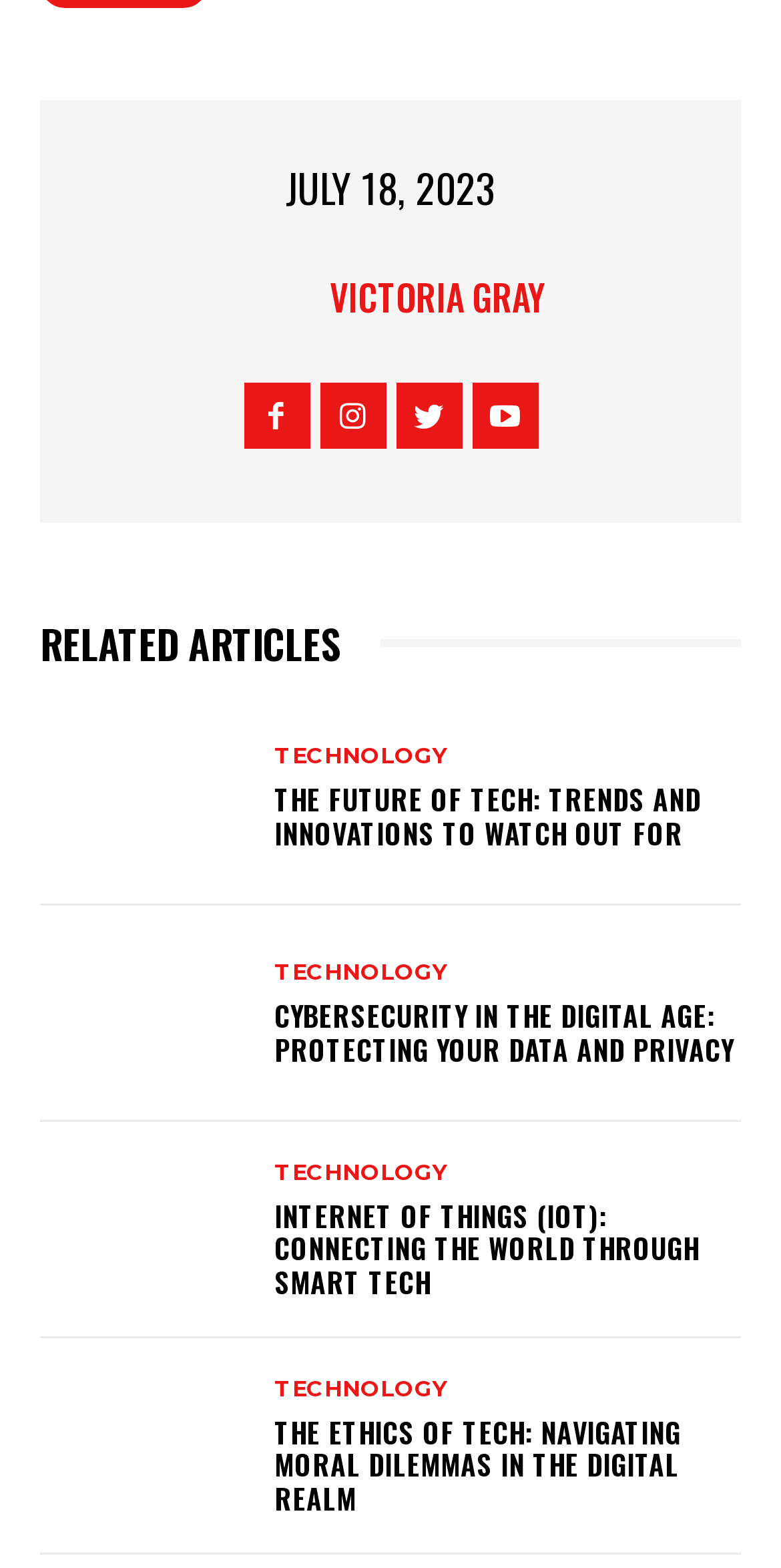Identify the bounding box for the UI element described as: "parent_node: VICTORIA GRAY title="Victoria Gray"". The coordinates should be four float numbers between 0 and 1, i.e., [left, top, right, bottom].

[0.294, 0.164, 0.422, 0.215]